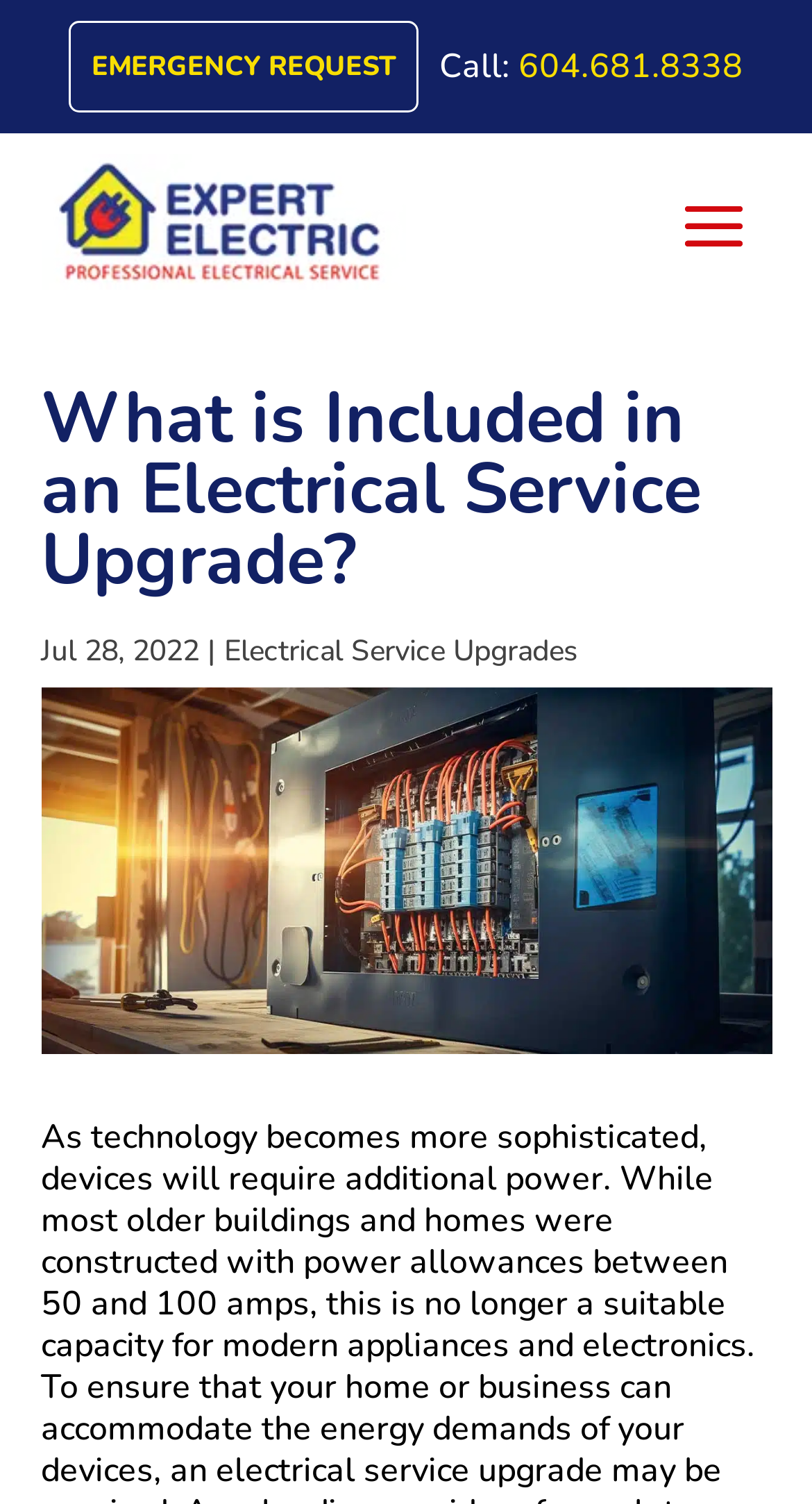Please respond to the question using a single word or phrase:
What is the company name mentioned on the page?

Expert Electrical